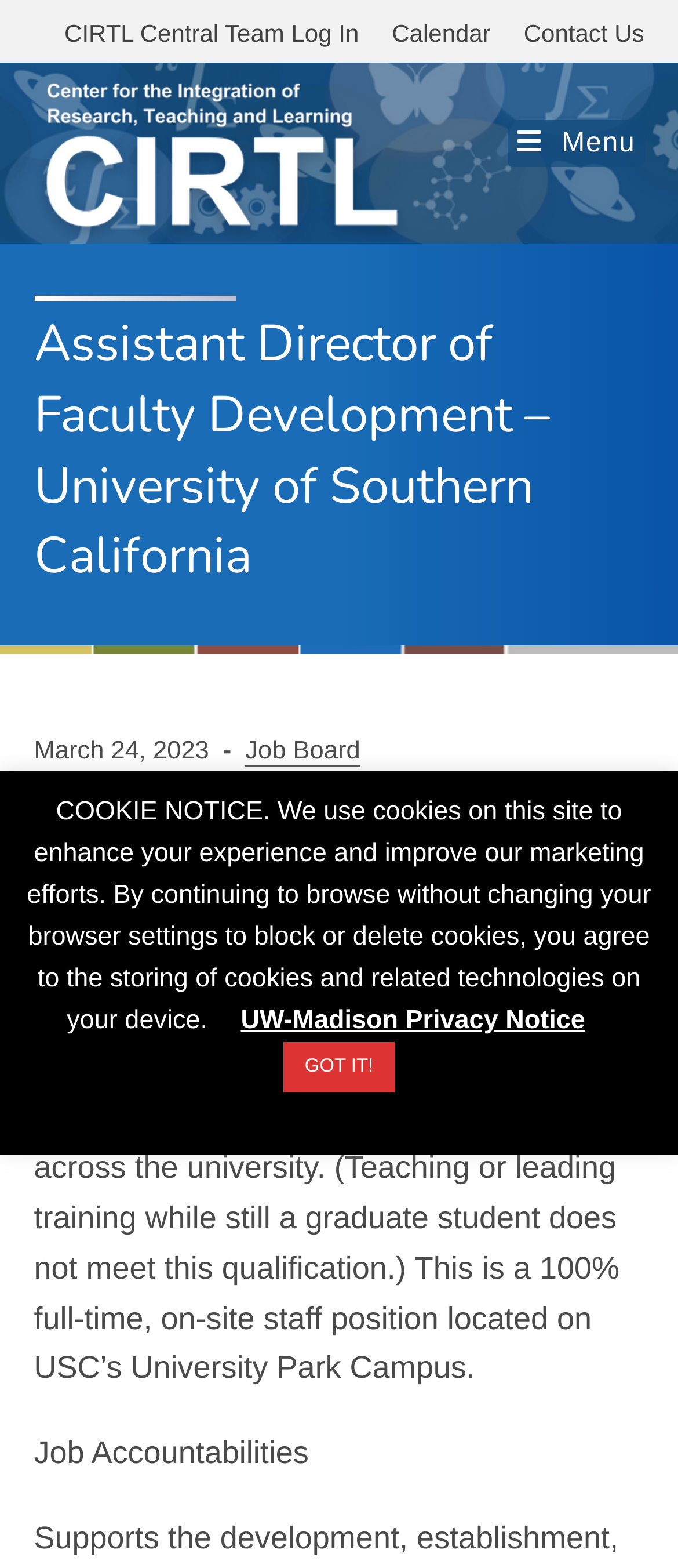Identify the bounding box of the UI element described as follows: "CIRTL Central Team Log In". Provide the coordinates as four float numbers in the range of 0 to 1 [left, top, right, bottom].

[0.095, 0.009, 0.529, 0.034]